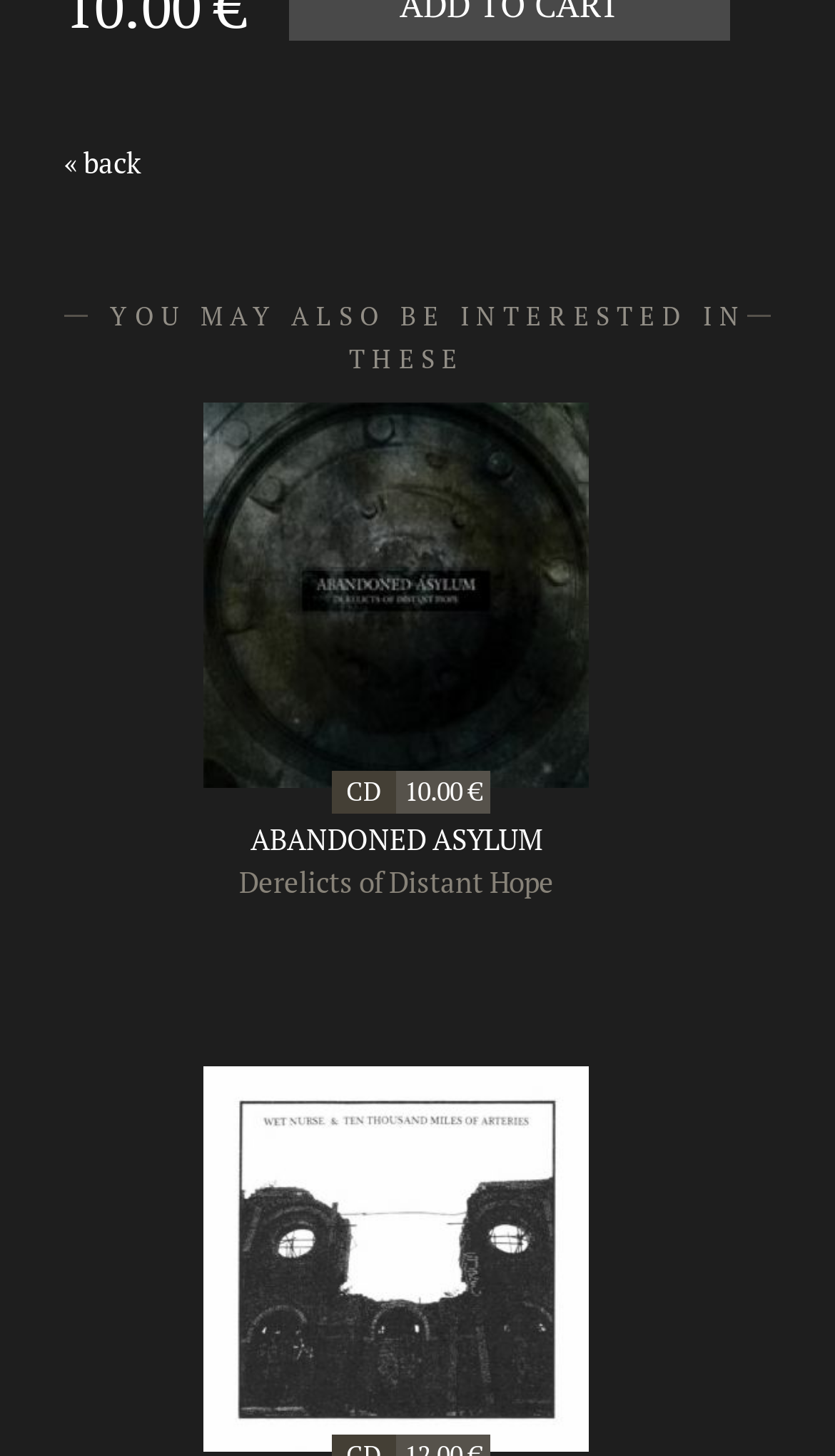Calculate the bounding box coordinates for the UI element based on the following description: "« back". Ensure the coordinates are four float numbers between 0 and 1, i.e., [left, top, right, bottom].

[0.077, 0.1, 0.169, 0.125]